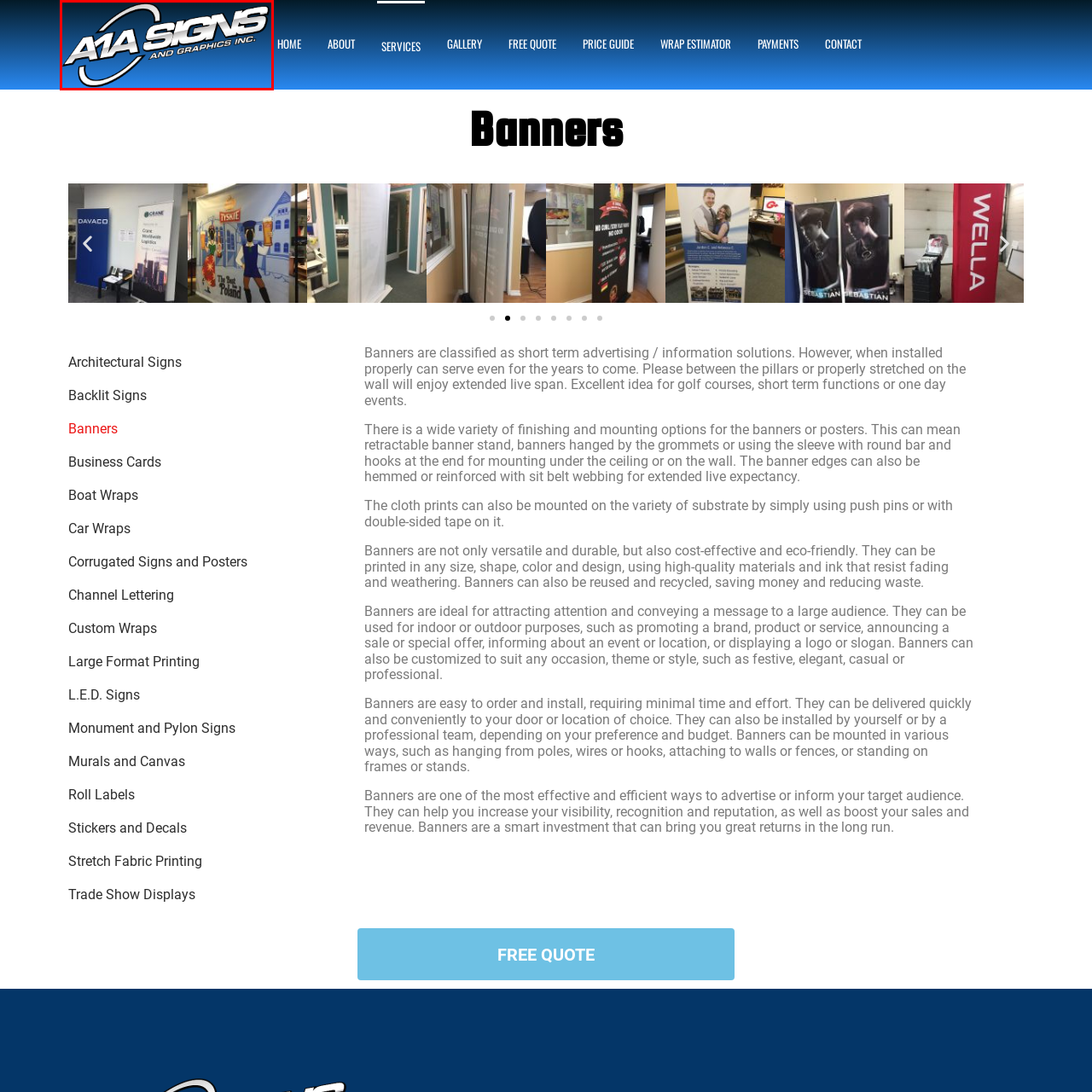What is the font color of 'A1A SIGNS'?
Please examine the image within the red bounding box and provide your answer using just one word or phrase.

White